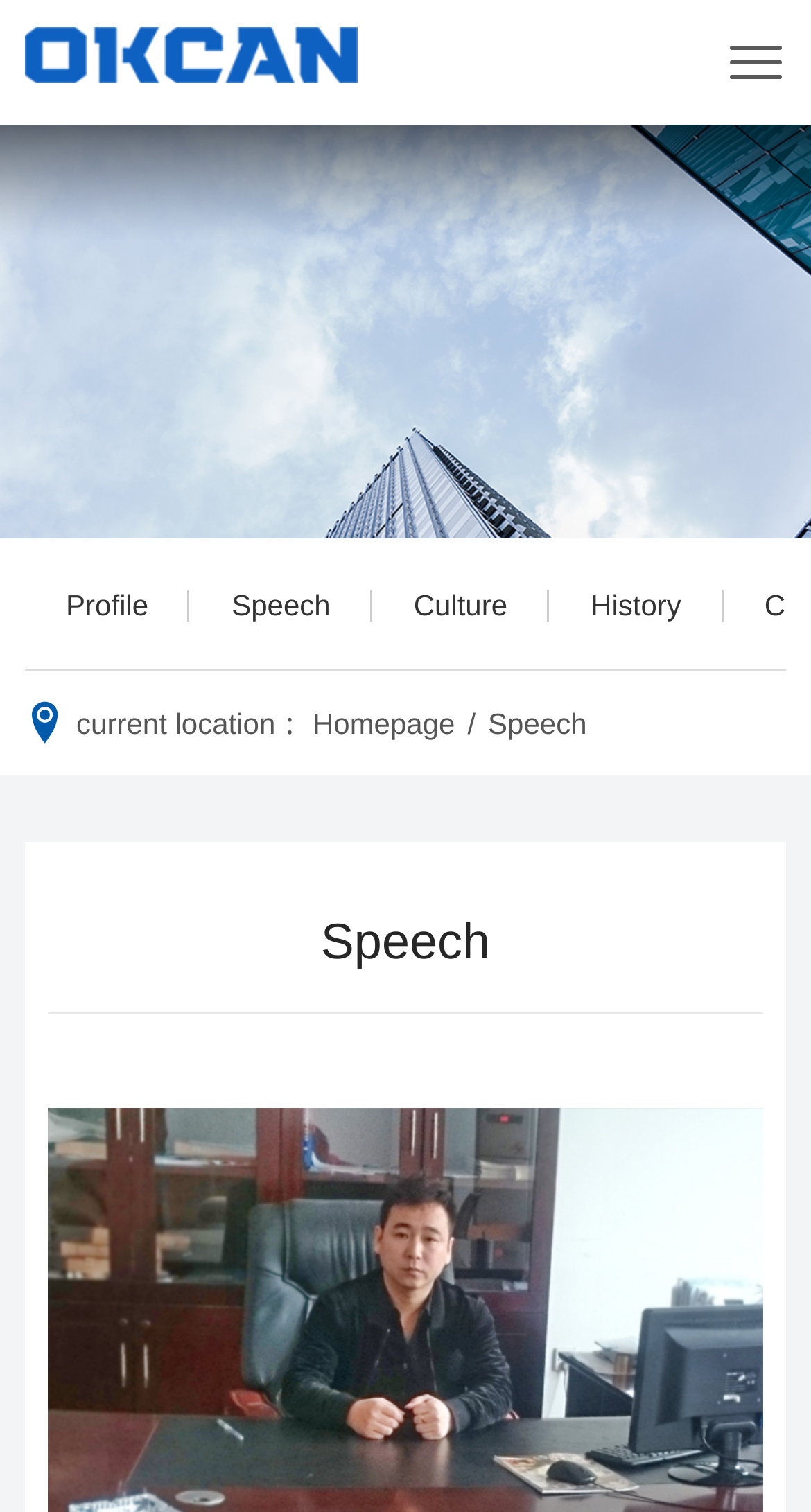What is the current location?
With the help of the image, please provide a detailed response to the question.

I found the current location by looking at the text 'current location：' followed by a link 'Speech', which suggests that the current location is 'Speech'.